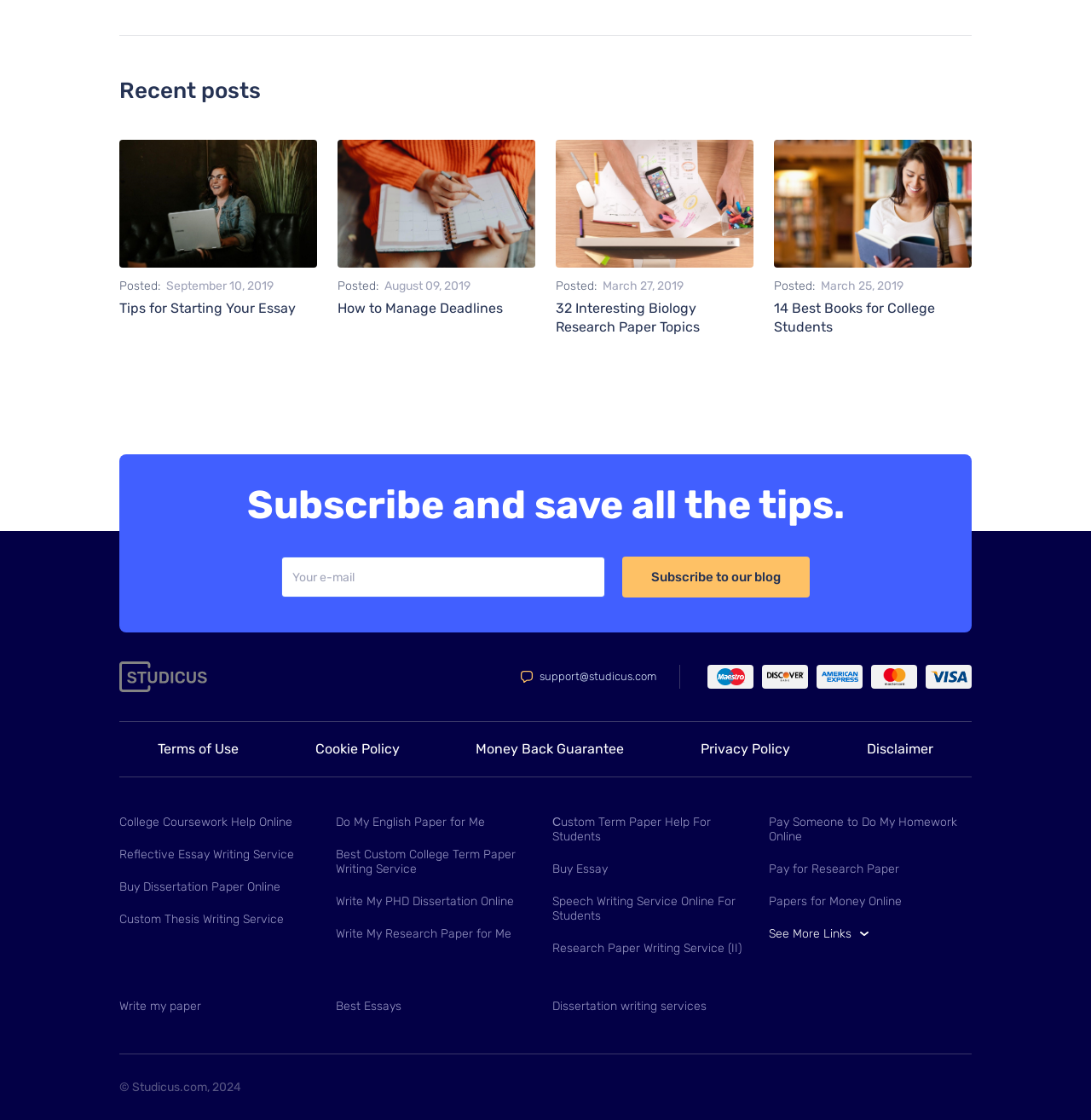Using the given description, provide the bounding box coordinates formatted as (top-left x, top-left y, bottom-right x, bottom-right y), with all values being floating point numbers between 0 and 1. Description: Terms of Use

[0.144, 0.661, 0.219, 0.676]